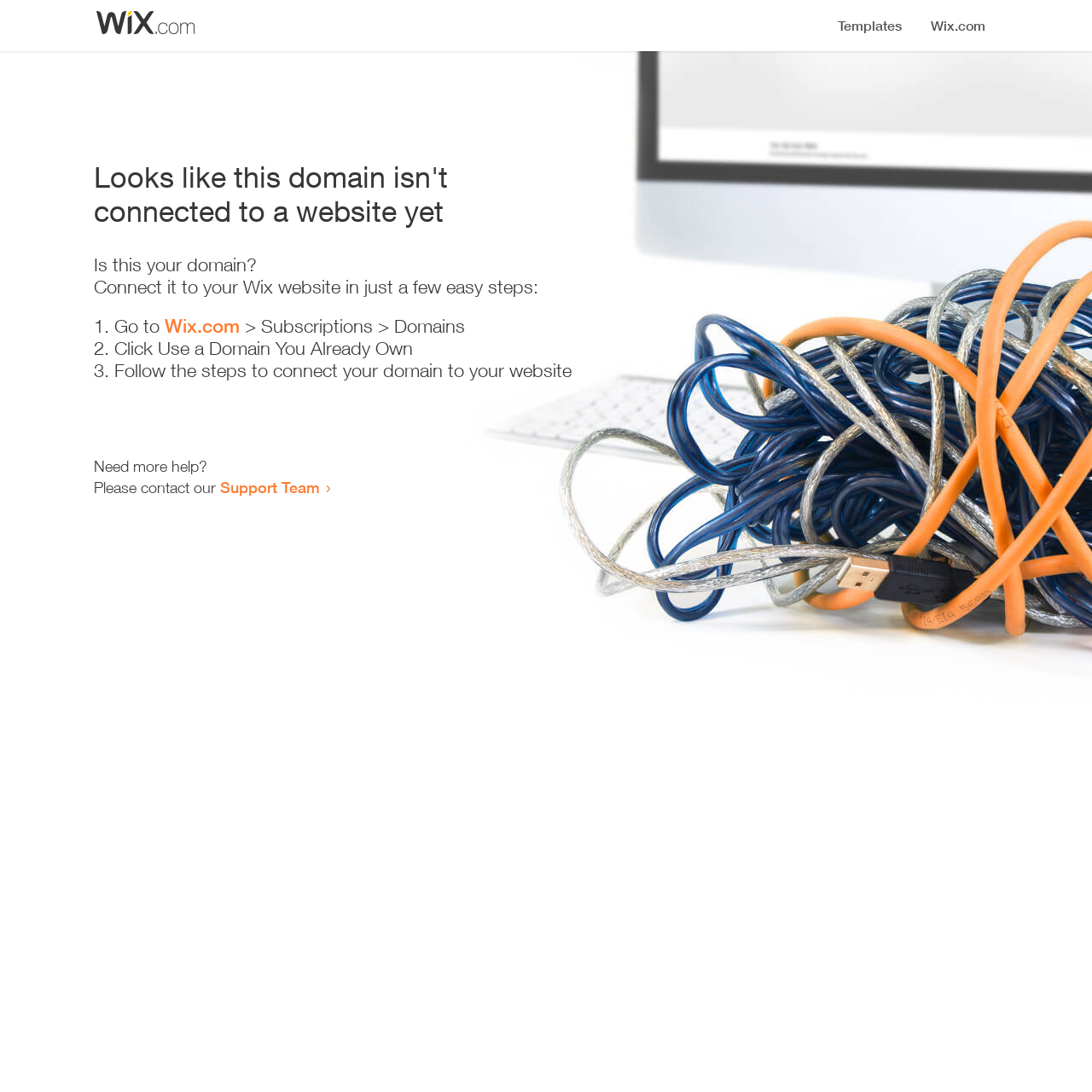Provide a thorough description of this webpage.

The webpage appears to be an error page, indicating that a domain is not connected to a website yet. At the top, there is a small image, followed by a heading that states the error message. Below the heading, there is a series of instructions to connect the domain to a Wix website. The instructions are presented in a step-by-step format, with three numbered list items. Each list item contains a brief description of the action to take, with the second list item containing a link to Wix.com. 

To the right of the list items, there is a brief description of the action to take. The instructions are followed by a message asking if the user needs more help, and providing a link to the Support Team if they do. The overall layout is simple and easy to follow, with clear headings and concise text.